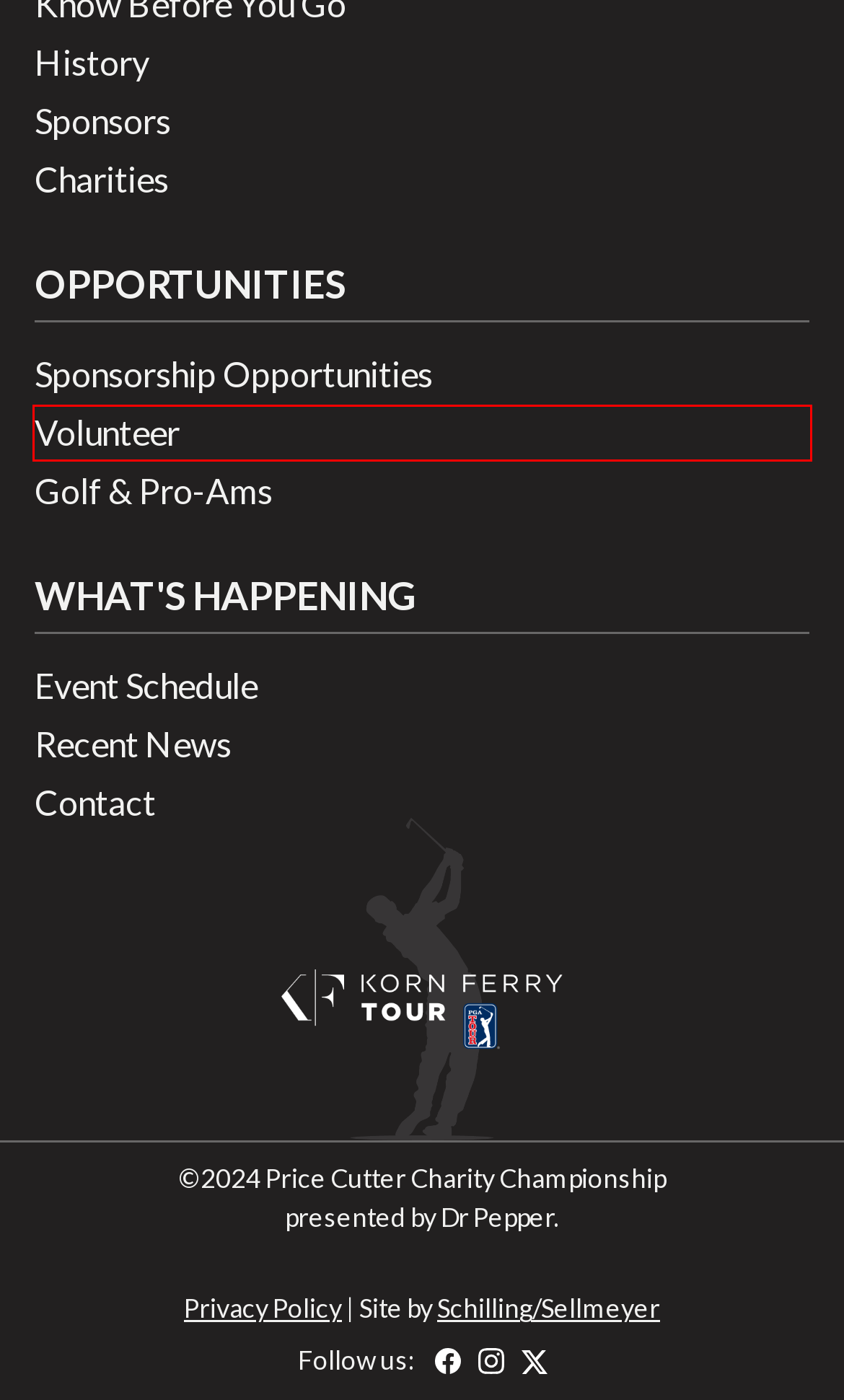You have a screenshot of a webpage with a red bounding box highlighting a UI element. Your task is to select the best webpage description that corresponds to the new webpage after clicking the element. Here are the descriptions:
A. Sponsors - Price Cutter Charity Championship
B. Sponsorship Opportunities - Price Cutter Charity Championship
C. Volunteer - Price Cutter Charity Championship
D. Contact - Price Cutter Charity Championship
E. Play with a Pro - Price Cutter Charity Championship Pro-Ams
F. Event Schedule - Price Cutter Charity Championship
G. News - Price Cutter Charity Championship
H. History - Price Cutter Charity Championship

C